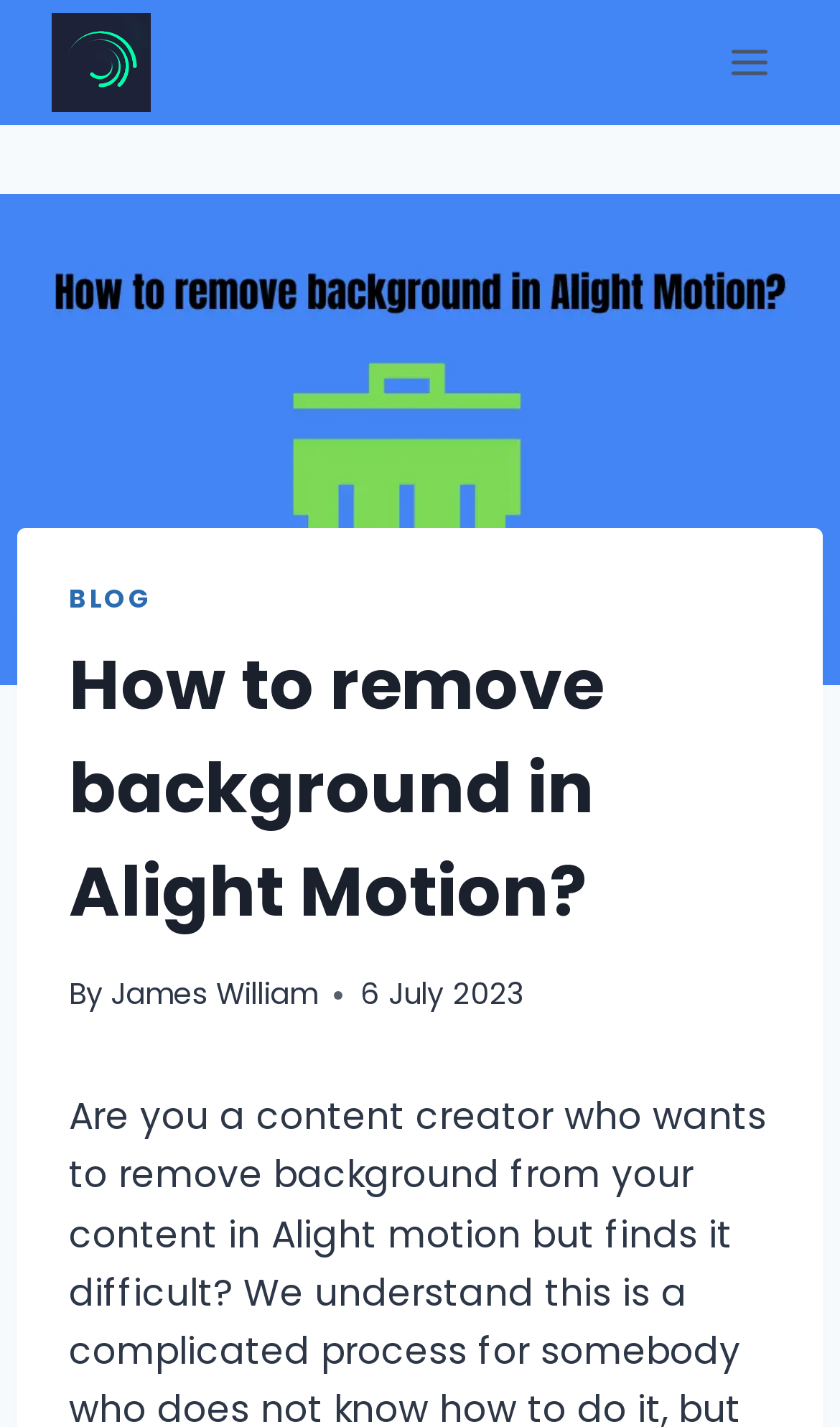Locate the bounding box coordinates of the UI element described by: "aria-label="downlaod alight motion latest version"". The bounding box coordinates should consist of four float numbers between 0 and 1, i.e., [left, top, right, bottom].

[0.062, 0.009, 0.179, 0.079]